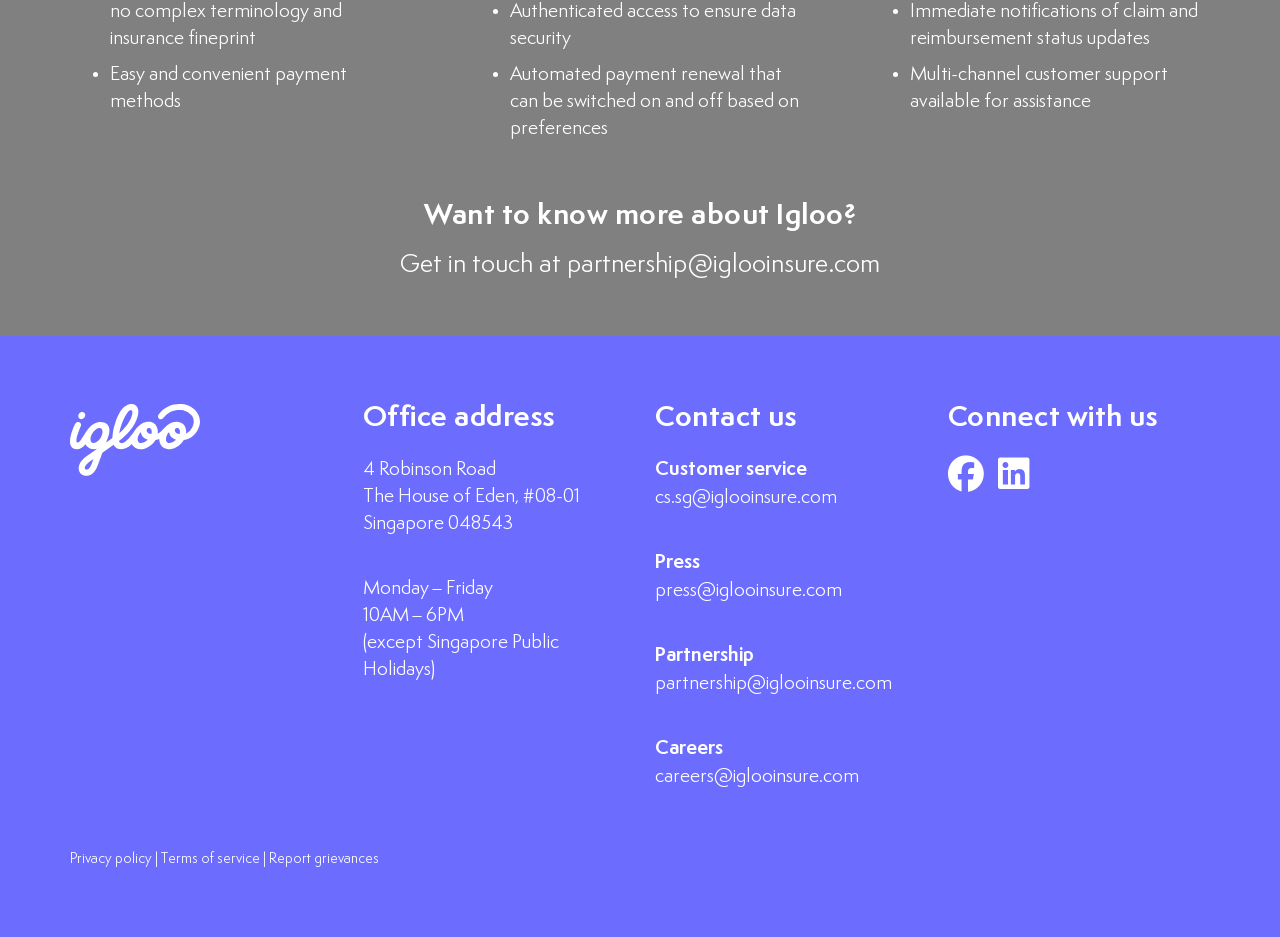How can I get in touch with Igloo for a partnership?
Based on the screenshot, give a detailed explanation to answer the question.

I looked at the section with the heading 'Want to know more about Igloo?' and found the static text 'Get in touch at' followed by the email address 'partnership@iglooinsure.com'.